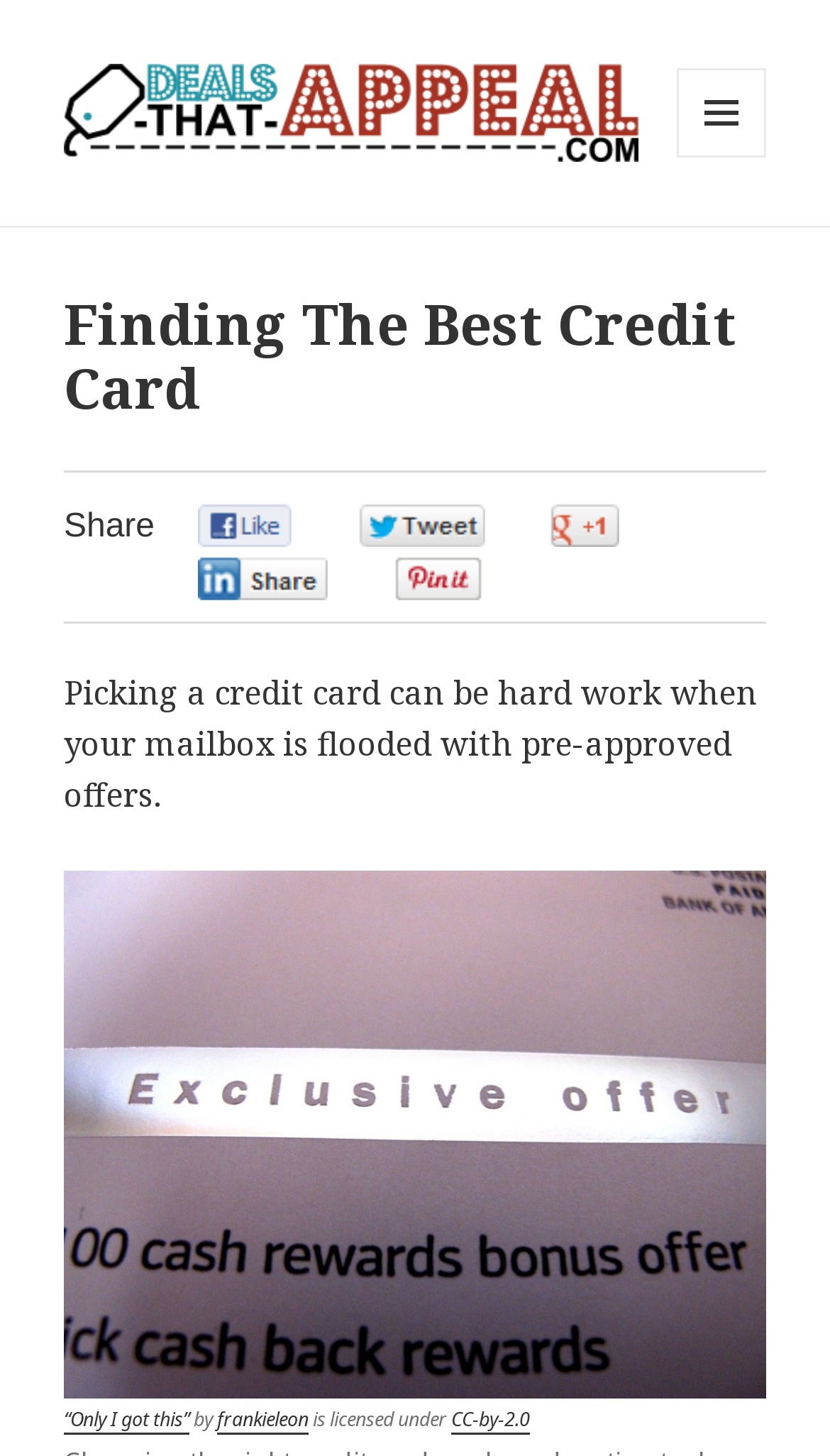Extract the bounding box coordinates for the HTML element that matches this description: "parent_node: Email * aria-describedby="email-notes" name="email"". The coordinates should be four float numbers between 0 and 1, i.e., [left, top, right, bottom].

None